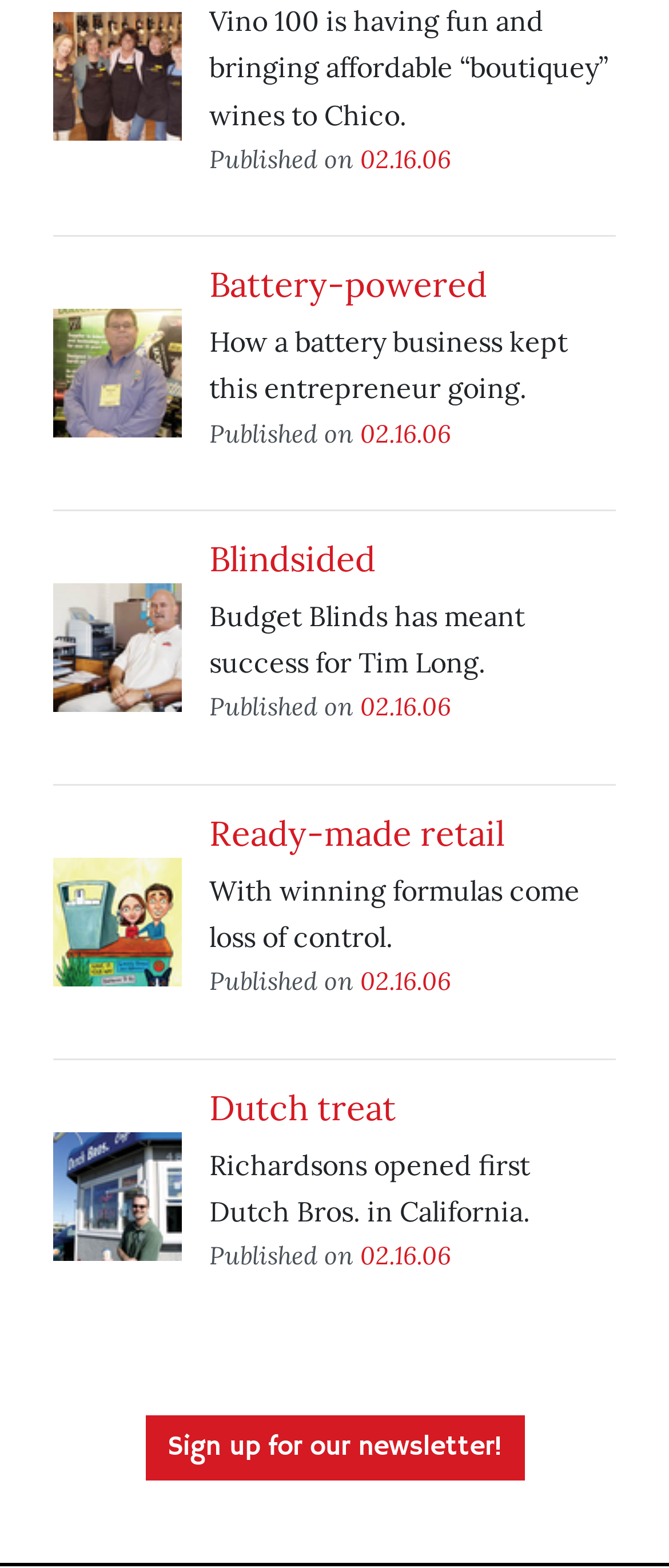Identify the coordinates of the bounding box for the element that must be clicked to accomplish the instruction: "Sign up for the newsletter".

[0.217, 0.902, 0.783, 0.944]